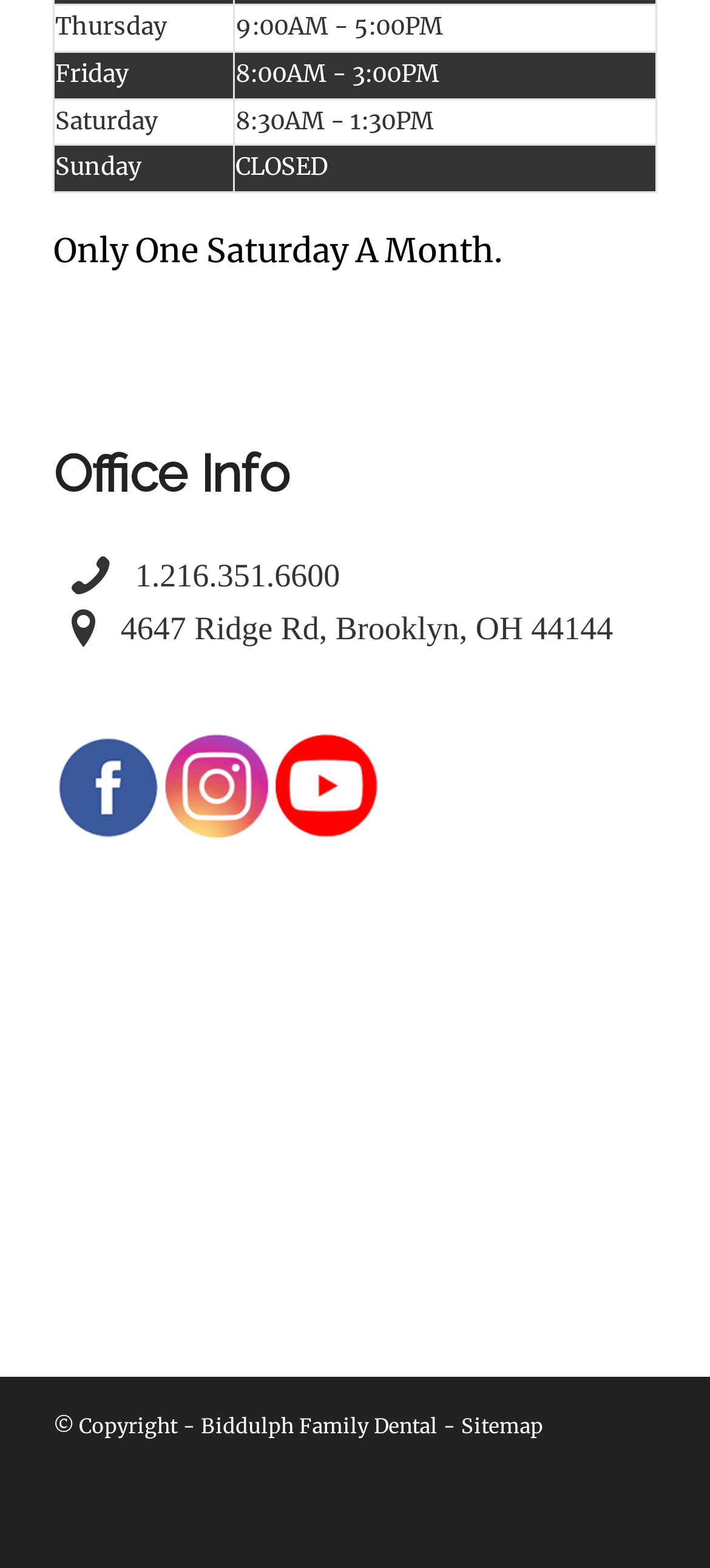Give a succinct answer to this question in a single word or phrase: 
What is the address of the office?

4647 Ridge Rd, Brooklyn, OH 44144